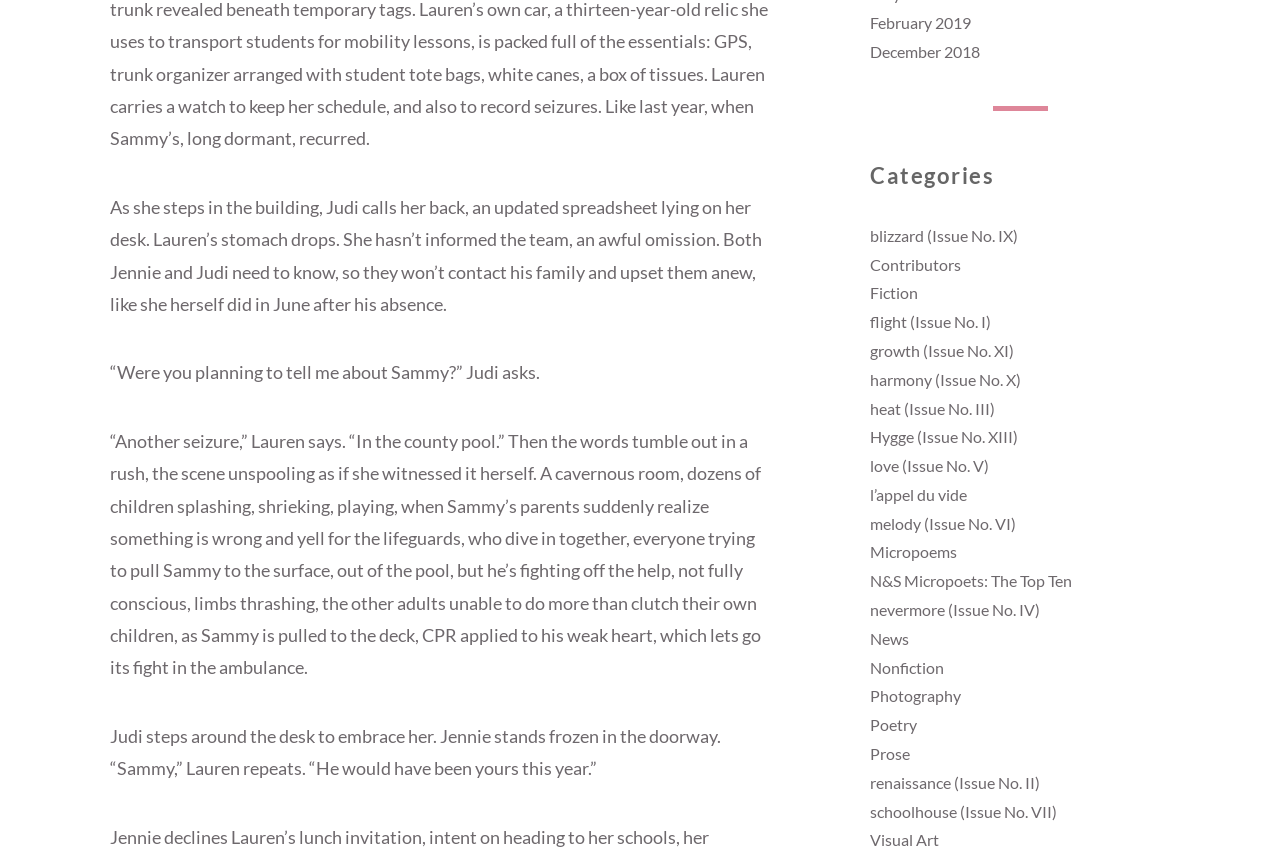What is the story about?
Please utilize the information in the image to give a detailed response to the question.

The story is about Lauren telling Judi and Jennie about Sammy's seizure at the county pool, which resulted in his death. The scene is described in detail, including the chaos at the pool and the attempts to save Sammy's life.